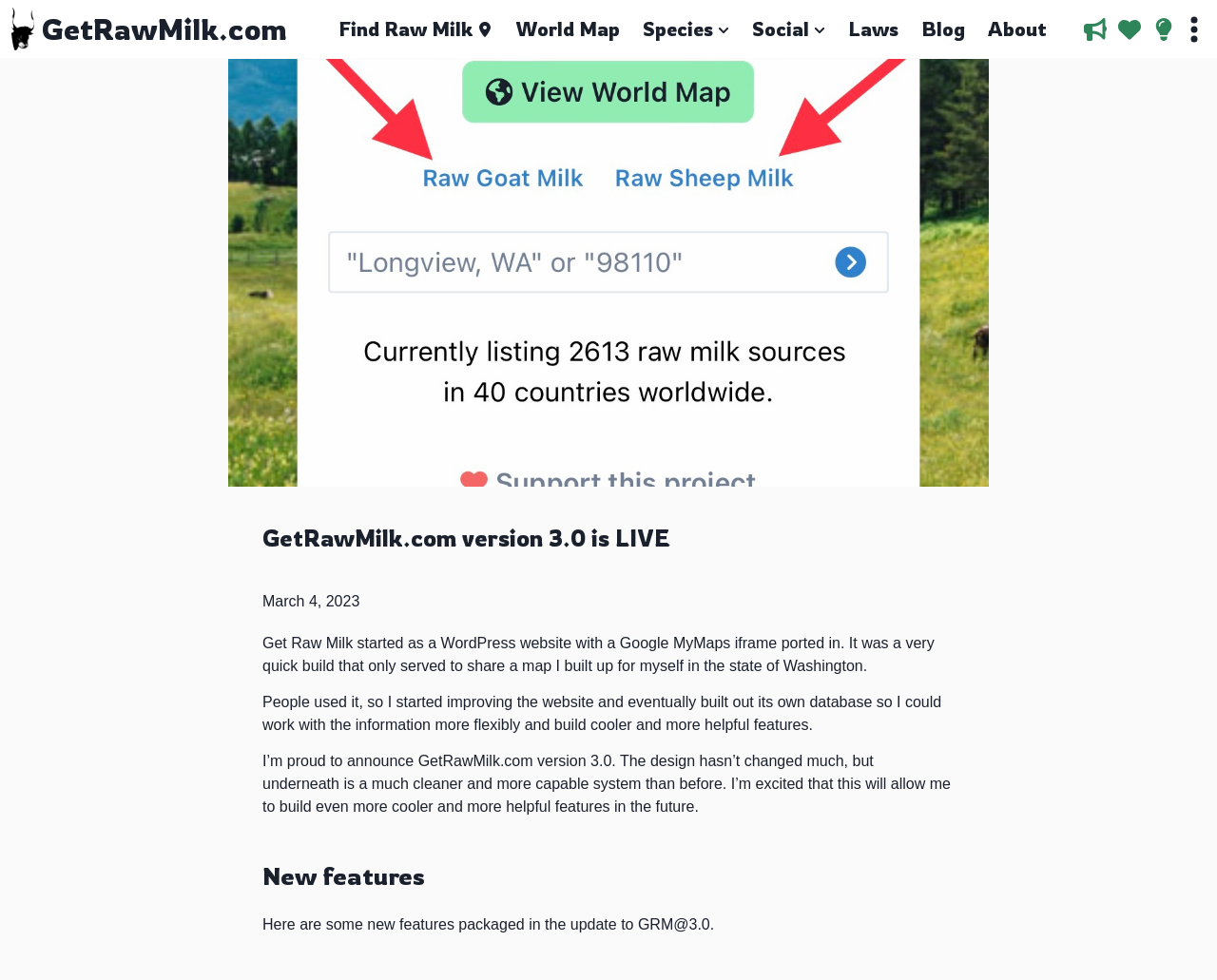Please specify the coordinates of the bounding box for the element that should be clicked to carry out this instruction: "Read 'Customer service'". The coordinates must be four float numbers between 0 and 1, formatted as [left, top, right, bottom].

None